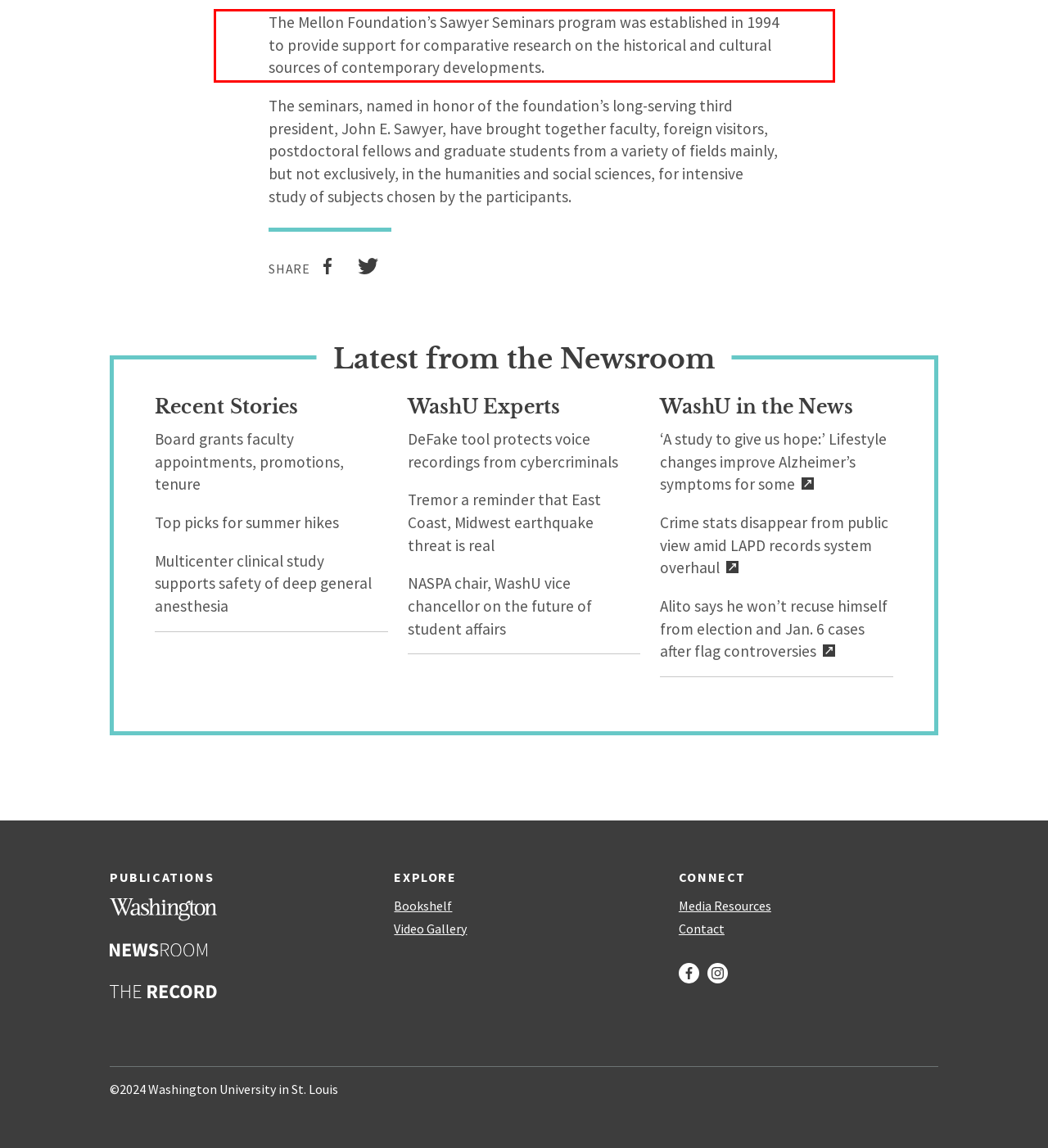Given a screenshot of a webpage, locate the red bounding box and extract the text it encloses.

The Mellon Foundation’s Sawyer Seminars program was established in 1994 to provide support for comparative research on the historical and cultural sources of contemporary developments.